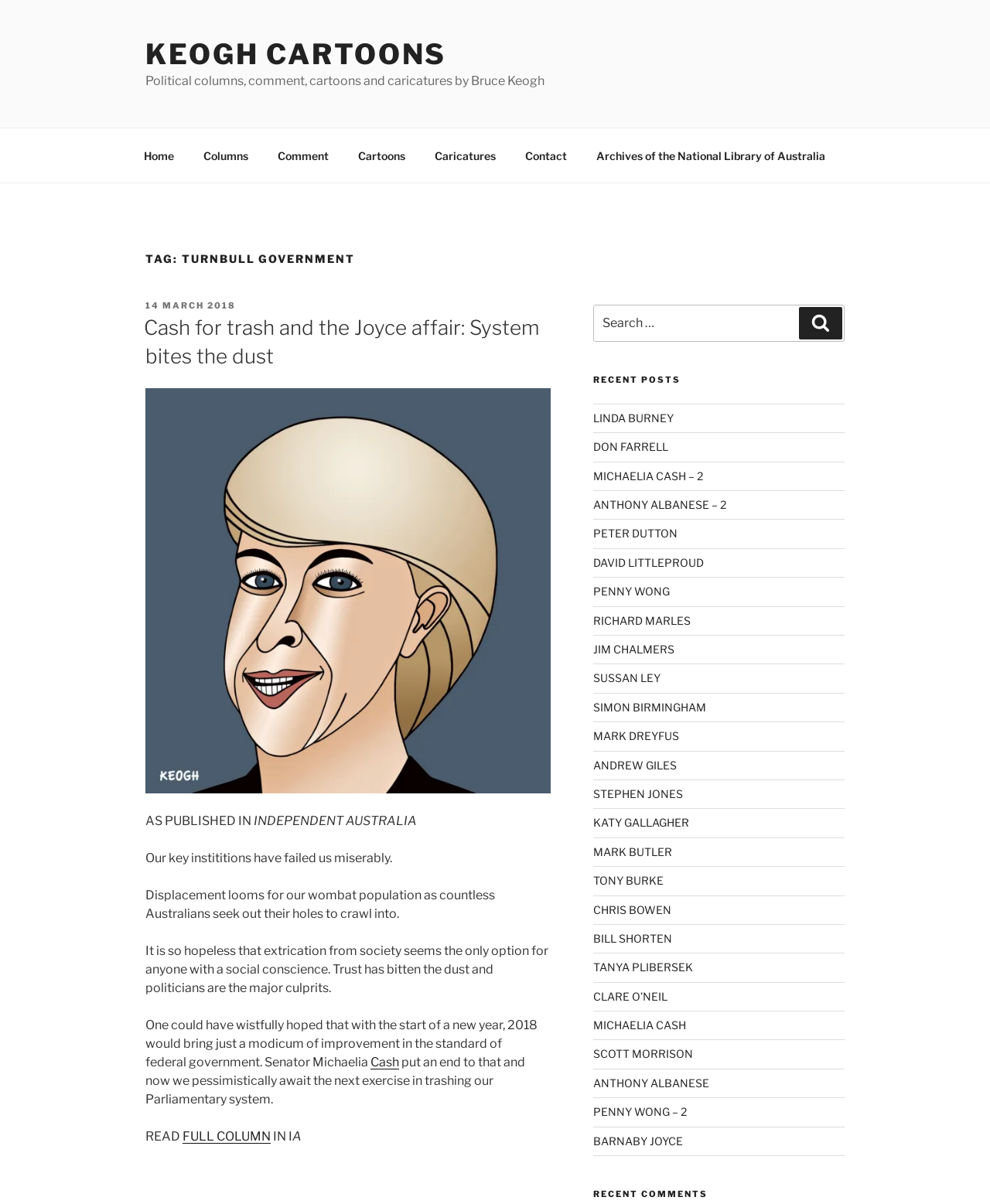Generate the text content of the main headline of the webpage.

TAG: TURNBULL GOVERNMENT